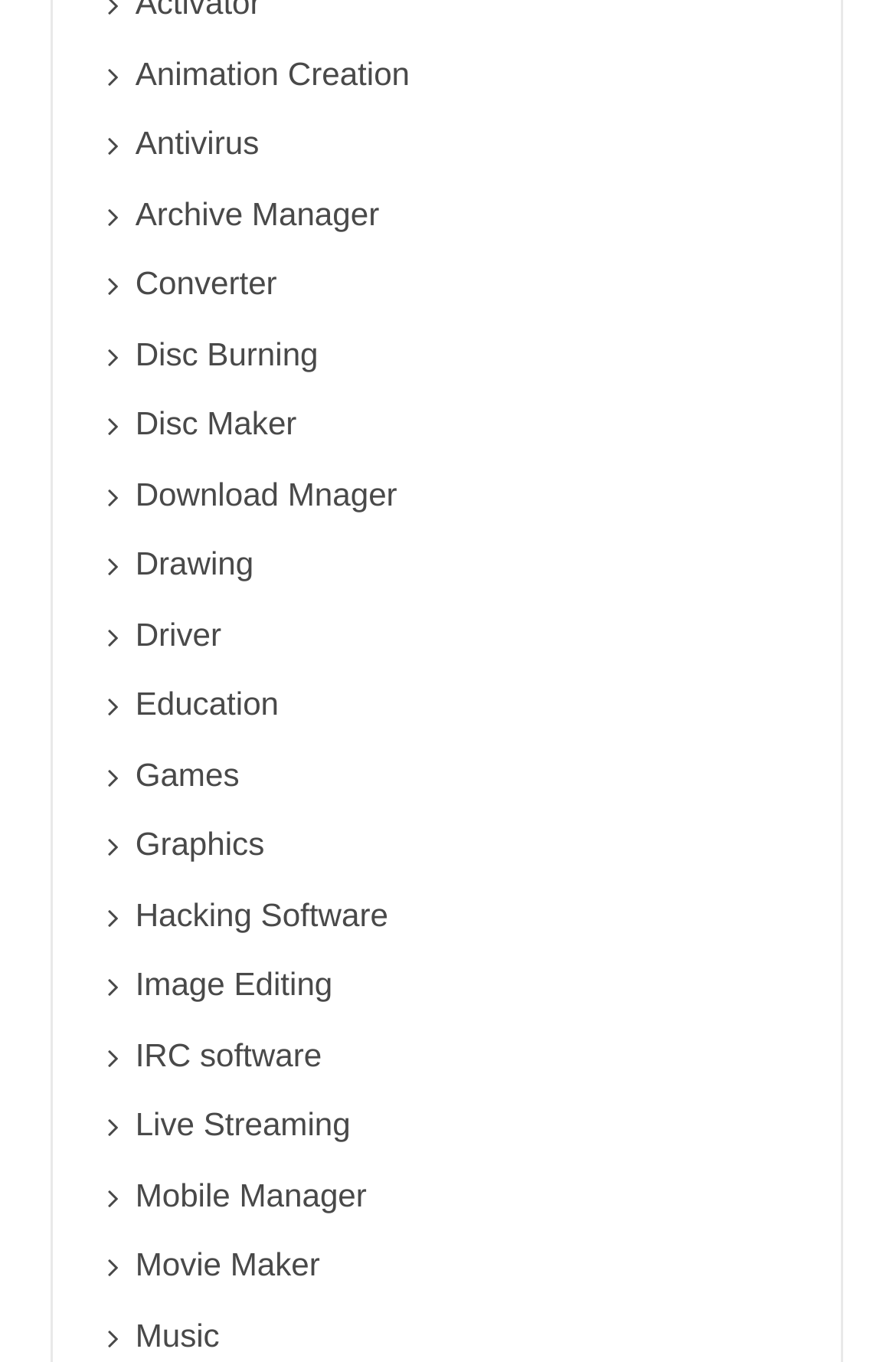Determine the bounding box coordinates of the area to click in order to meet this instruction: "Explore Disc Burning".

[0.151, 0.24, 0.877, 0.278]